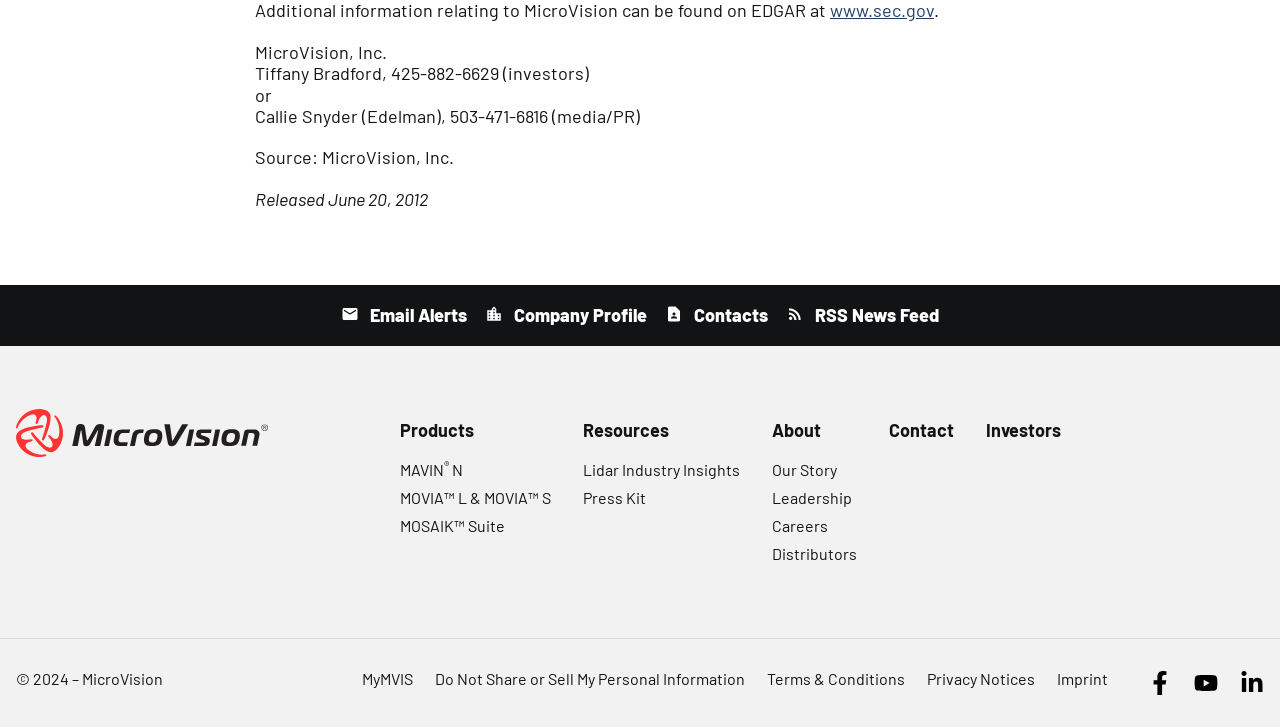What is the phone number for investors?
Based on the image content, provide your answer in one word or a short phrase.

425-882-6629